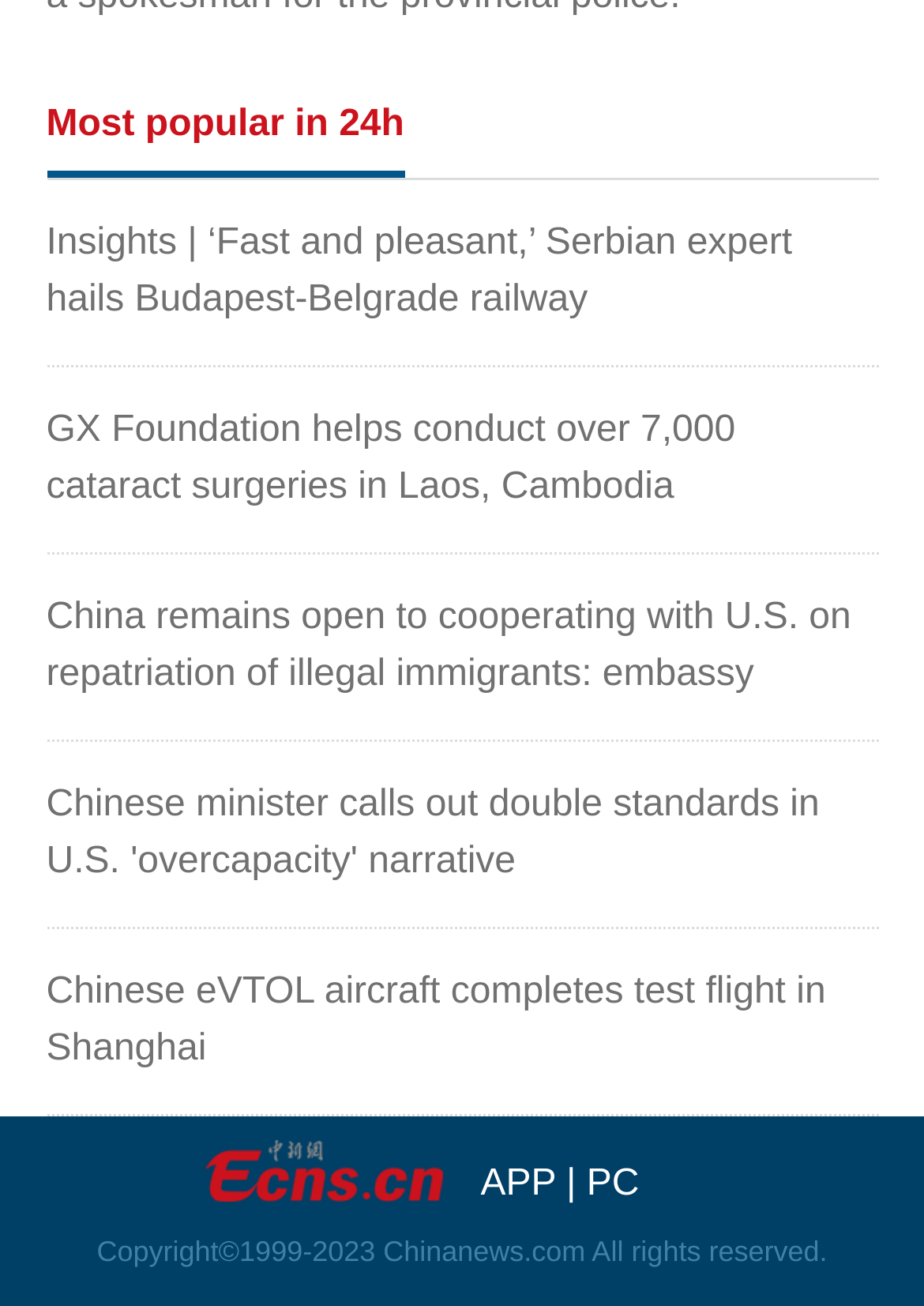Show me the bounding box coordinates of the clickable region to achieve the task as per the instruction: "Create your own Xobor forum".

None